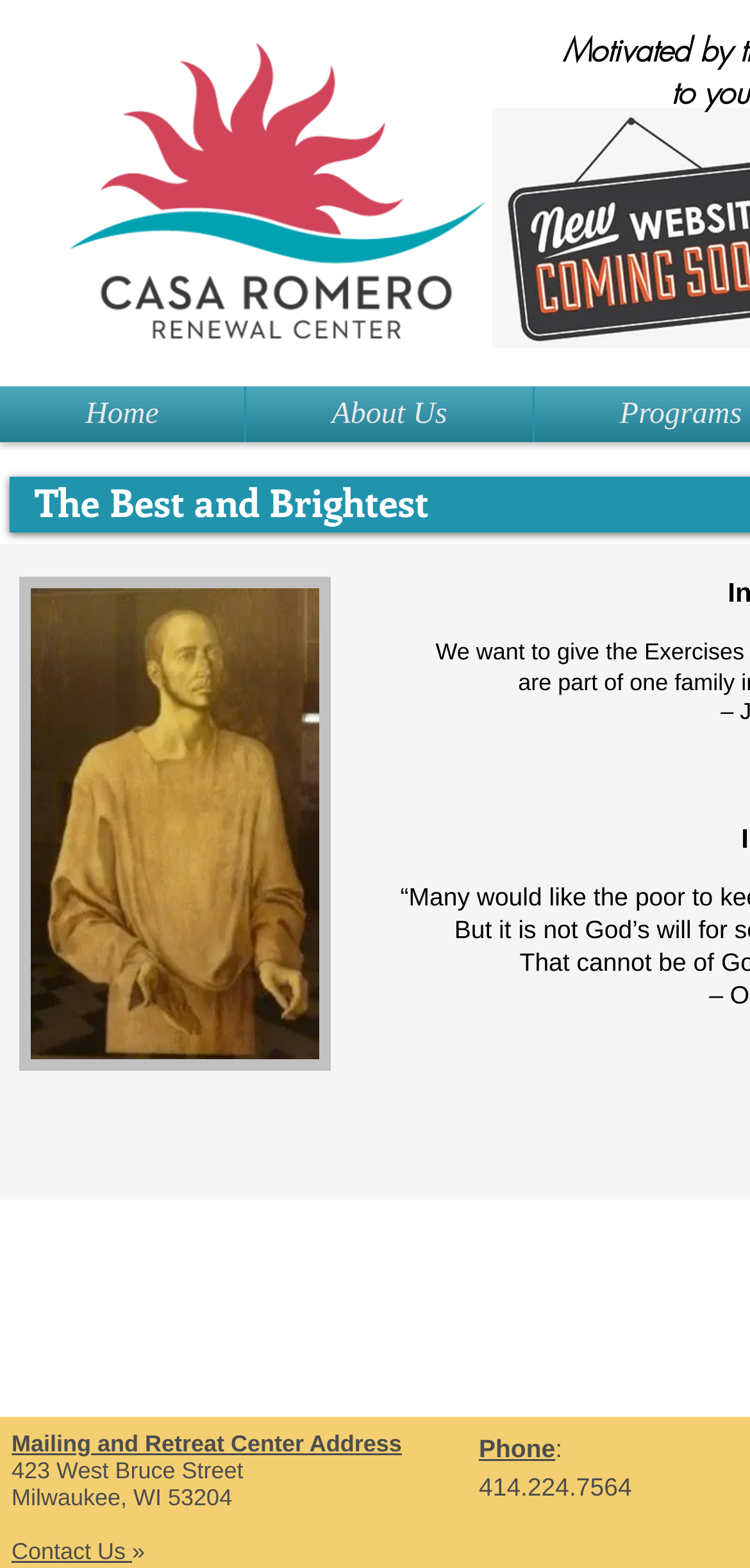Extract the bounding box coordinates of the UI element described: "Home". Provide the coordinates in the format [left, top, right, bottom] with values ranging from 0 to 1.

[0.0, 0.246, 0.326, 0.282]